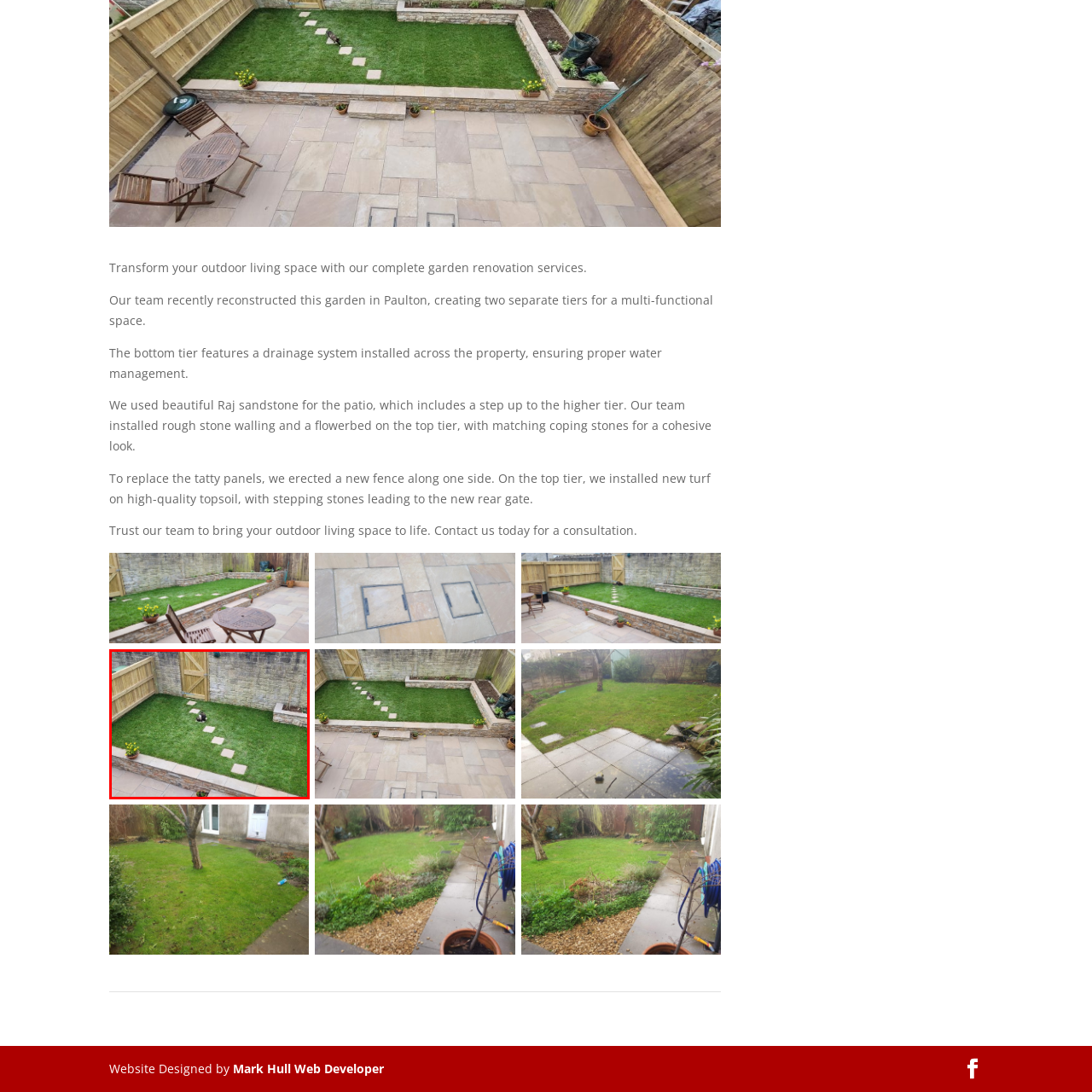Check the image highlighted by the red rectangle and provide a single word or phrase for the question:
Are there flowers in the garden?

Yes